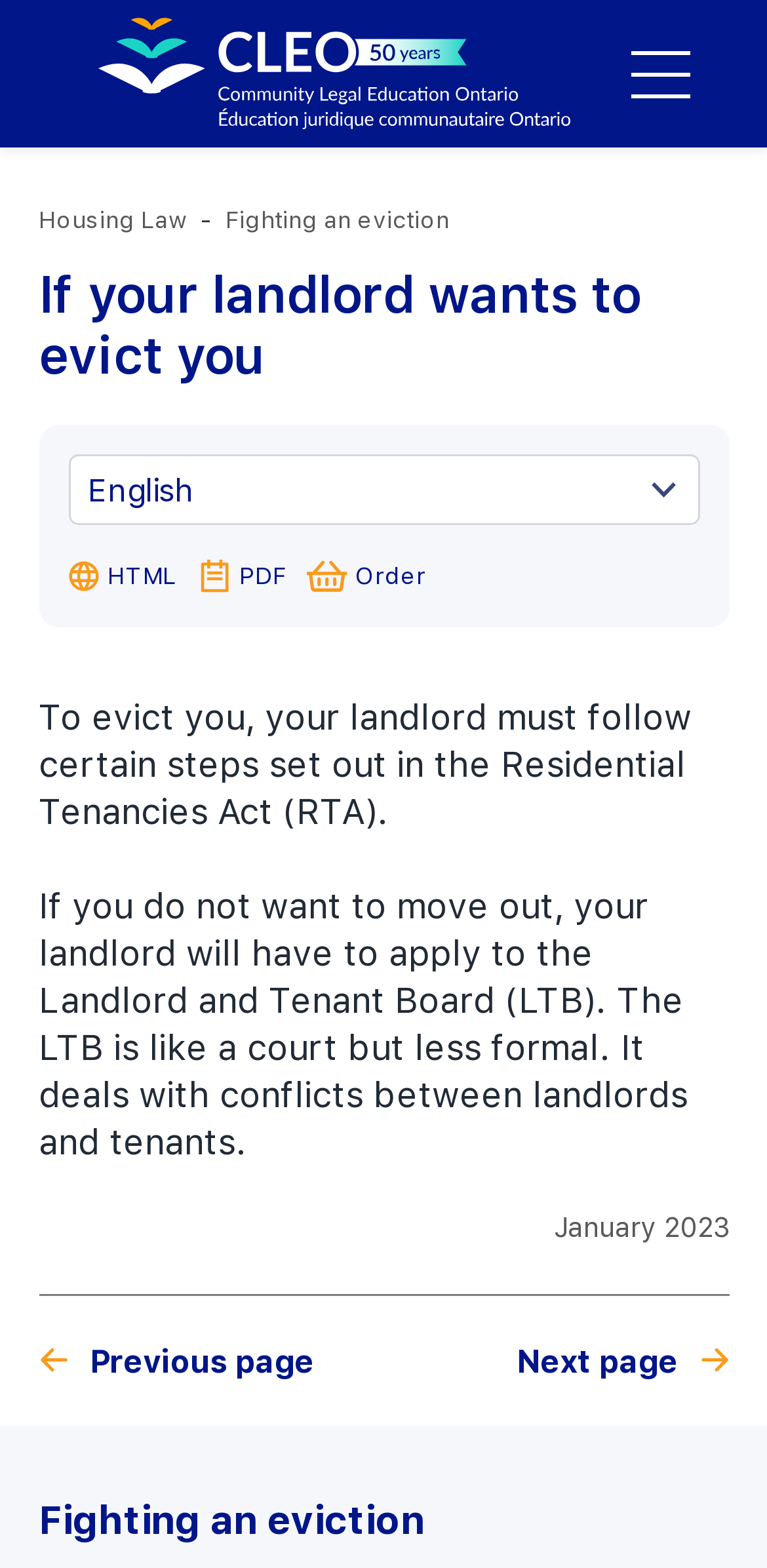Please provide a detailed answer to the question below by examining the image:
What is the topic of the webpage?

The webpage has a heading that says 'If your landlord wants to evict you', and the content discusses the steps involved in eviction. The topic of the webpage is therefore related to fighting an eviction.